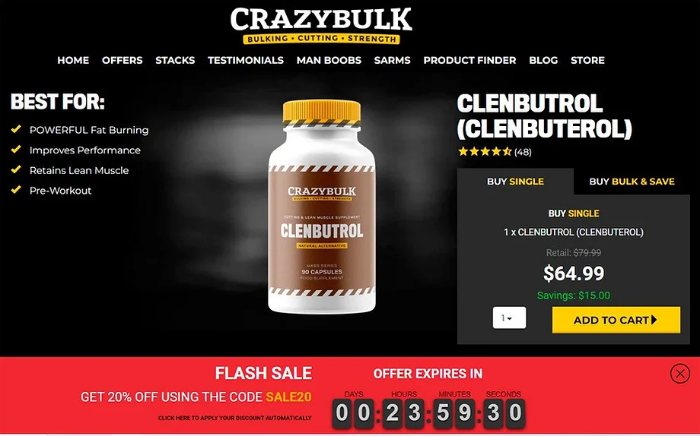What is the purpose of the countdown timer?
From the screenshot, supply a one-word or short-phrase answer.

To show limited time left for the offer